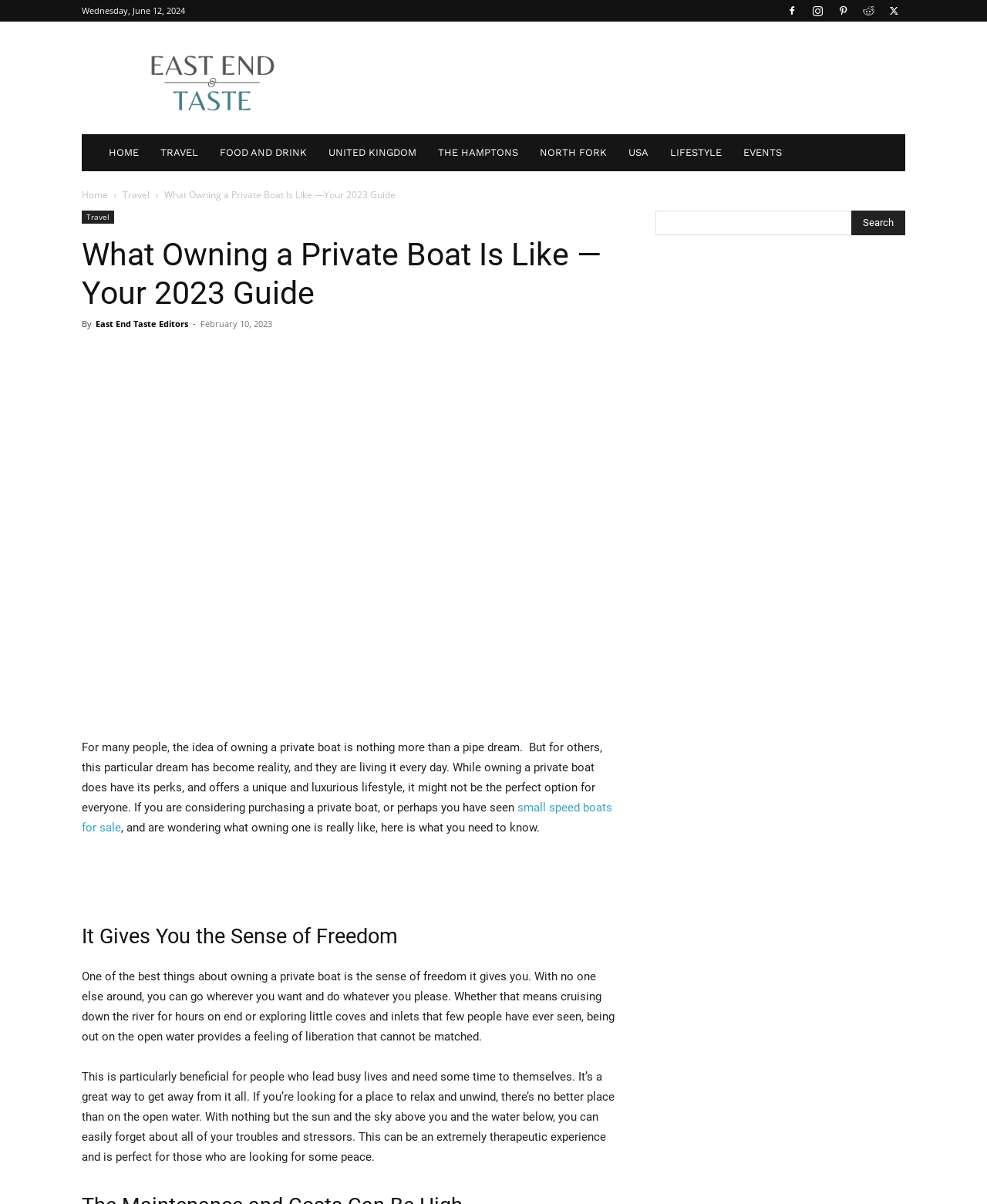Point out the bounding box coordinates of the section to click in order to follow this instruction: "Search for something".

[0.664, 0.175, 0.905, 0.195]